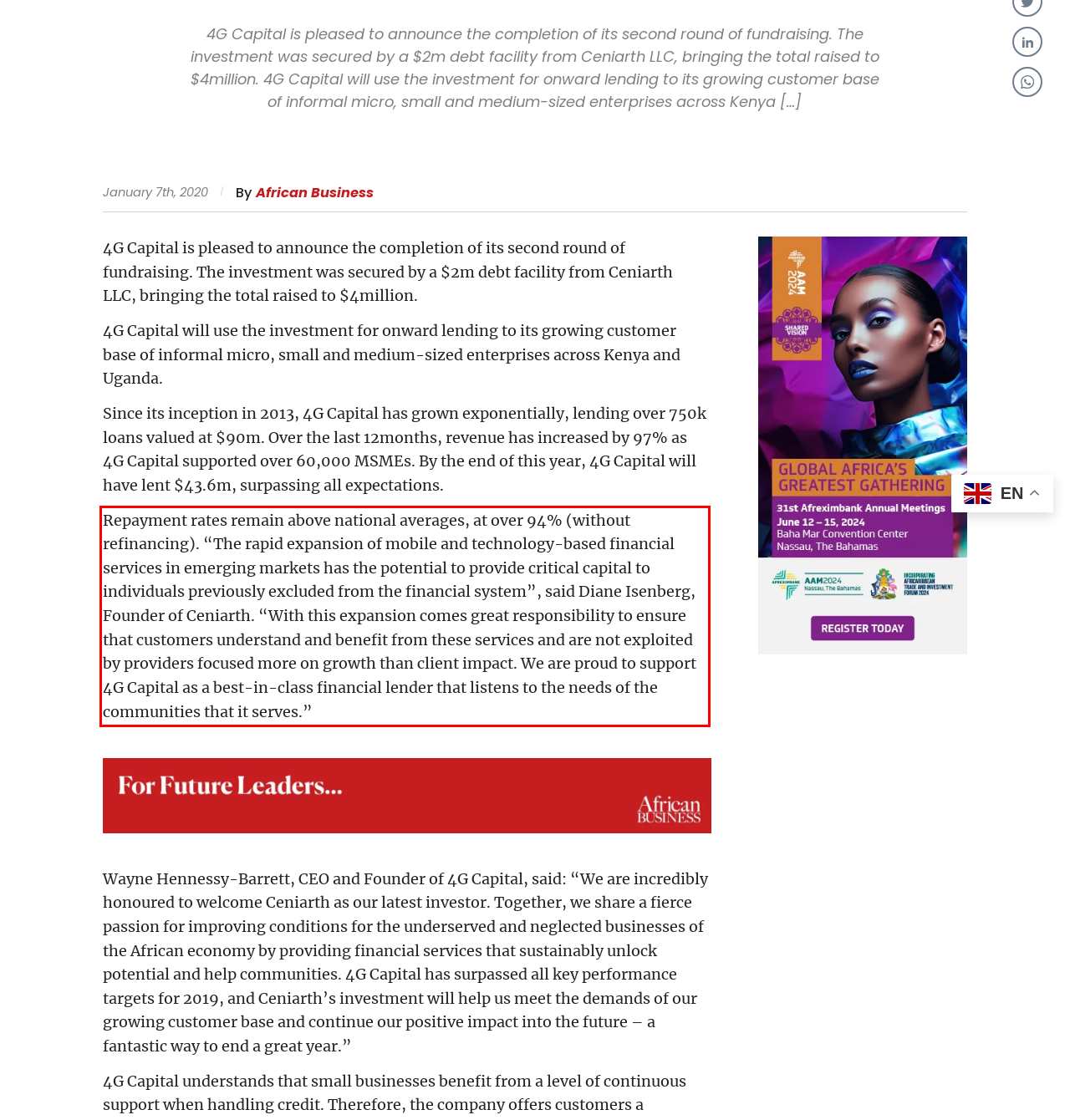Given the screenshot of a webpage, identify the red rectangle bounding box and recognize the text content inside it, generating the extracted text.

Repayment rates remain above national averages, at over 94% (without refinancing). “The rapid expansion of mobile and technology-based financial services in emerging markets has the potential to provide critical capital to individuals previously excluded from the financial system”, said Diane Isenberg, Founder of Ceniarth. “With this expansion comes great responsibility to ensure that customers understand and benefit from these services and are not exploited by providers focused more on growth than client impact. We are proud to support 4G Capital as a best-in-class financial lender that listens to the needs of the communities that it serves.”